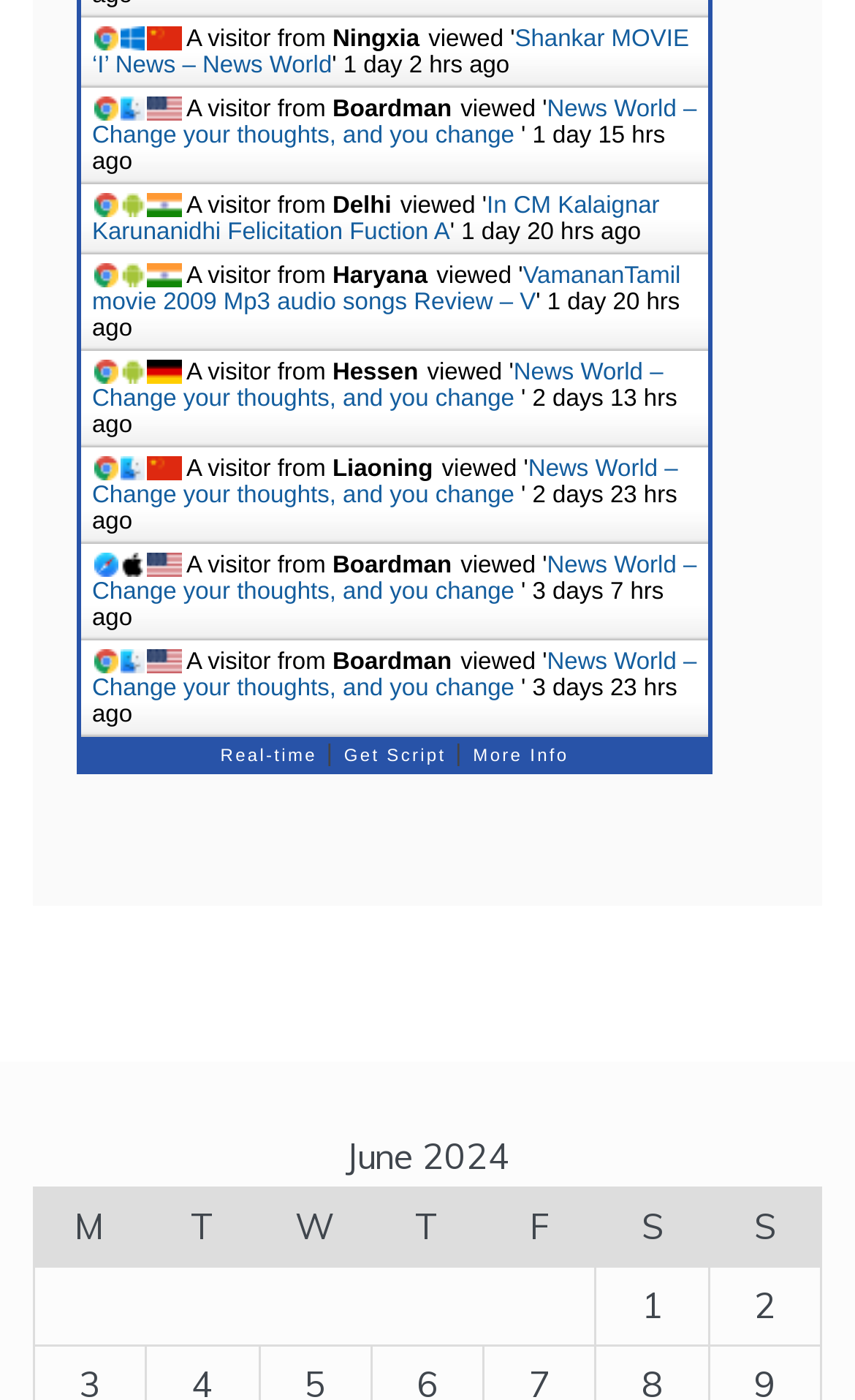Reply to the question with a single word or phrase:
What is the browser type of the first visitor?

Chrome